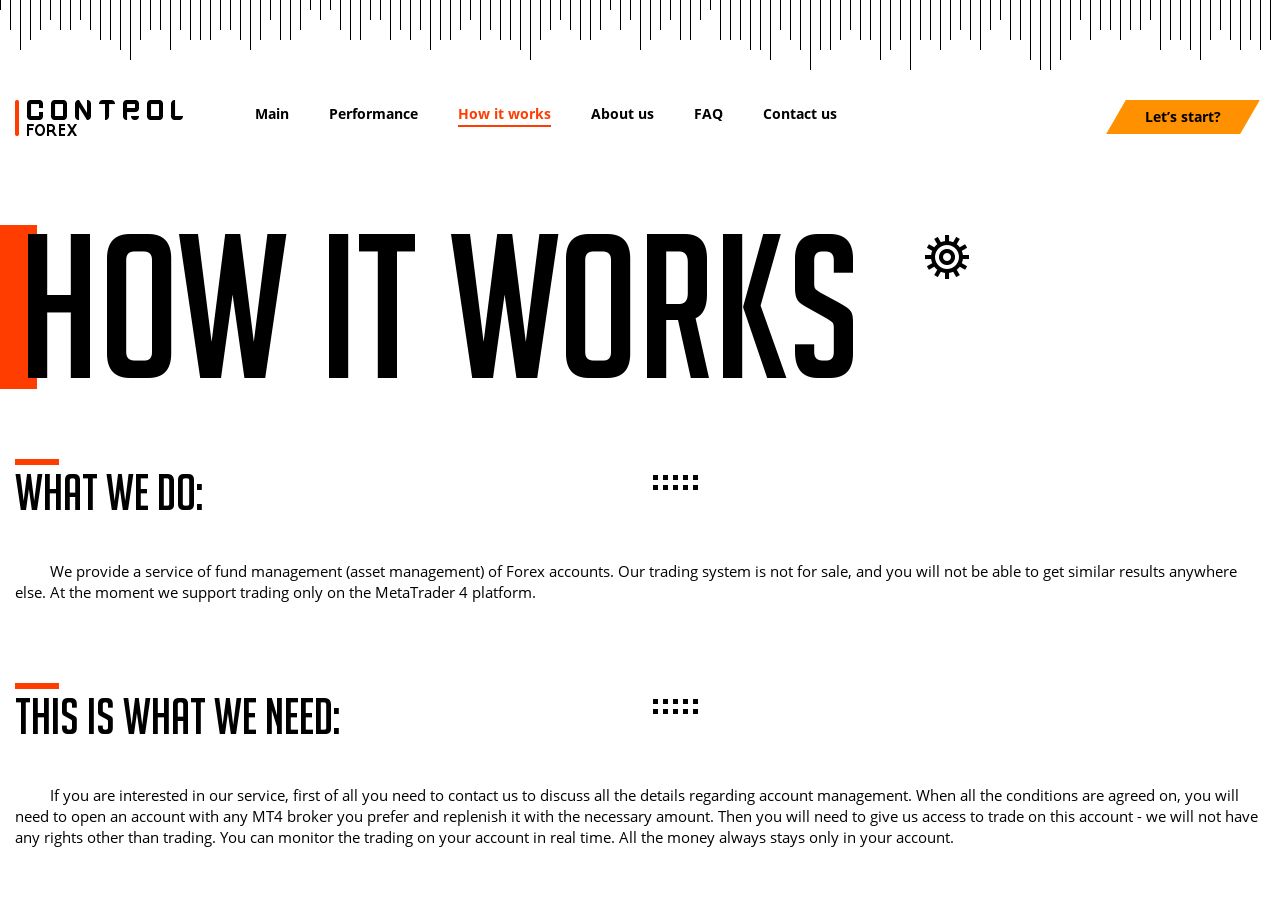Can users monitor trading on their account?
Can you provide an in-depth and detailed response to the question?

The webpage states that users can monitor the trading on their account in real-time, as mentioned in the StaticText element with the description 'You can monitor the trading on your account in real time...'.